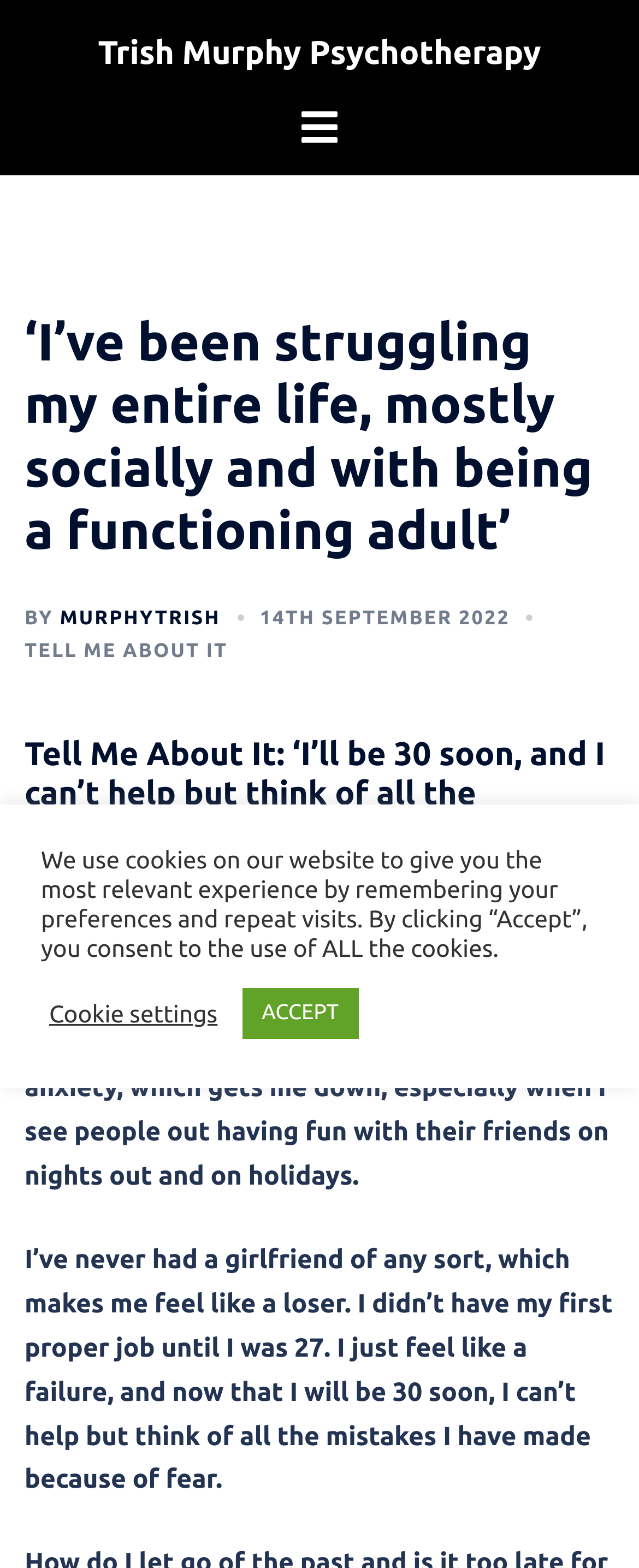Answer the question below with a single word or a brief phrase: 
What is the purpose of the button 'Cookie settings'?

To adjust cookie settings